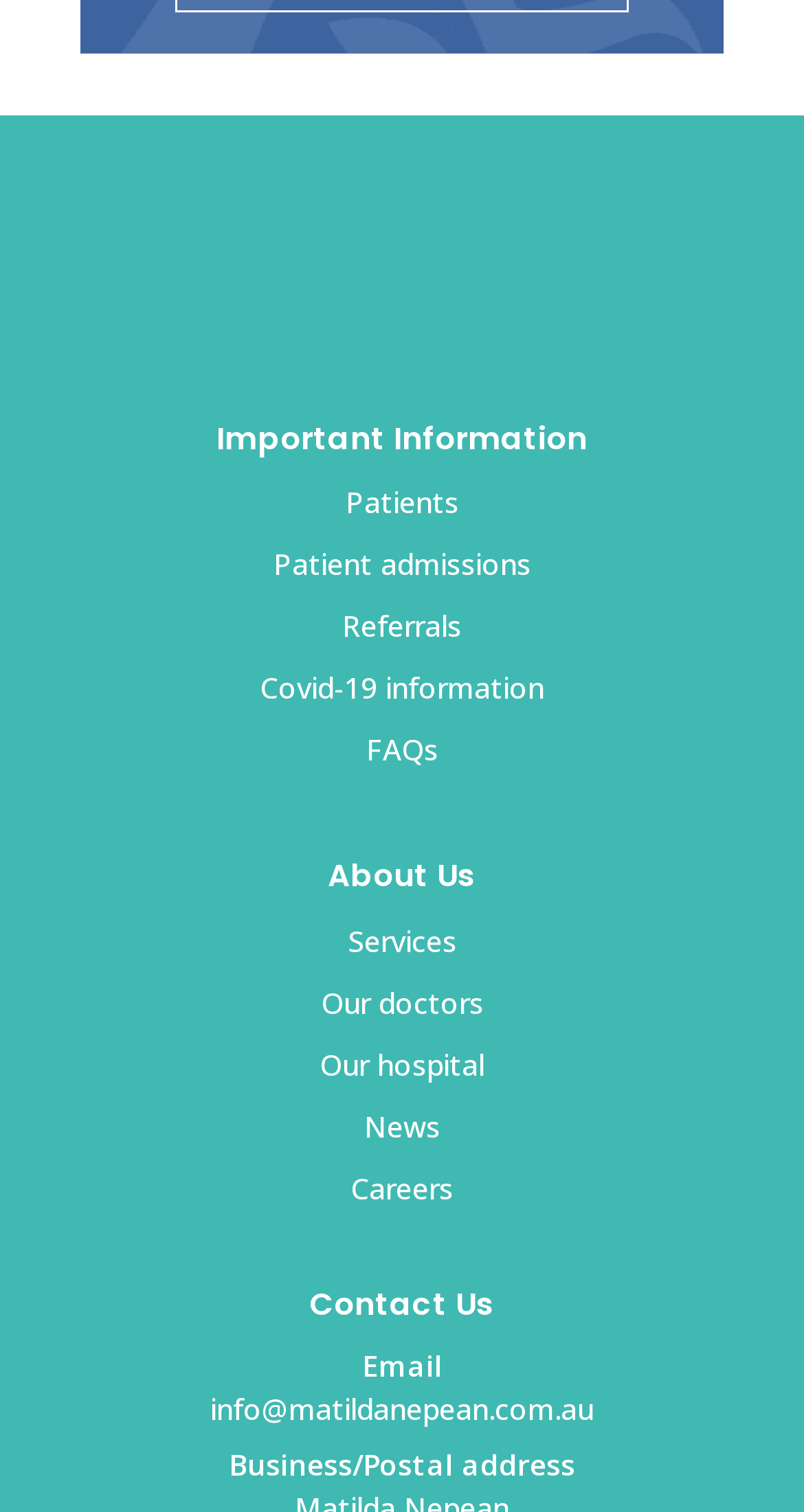Determine the bounding box coordinates of the clickable element to achieve the following action: 'Learn about Our doctors'. Provide the coordinates as four float values between 0 and 1, formatted as [left, top, right, bottom].

[0.05, 0.654, 0.95, 0.684]